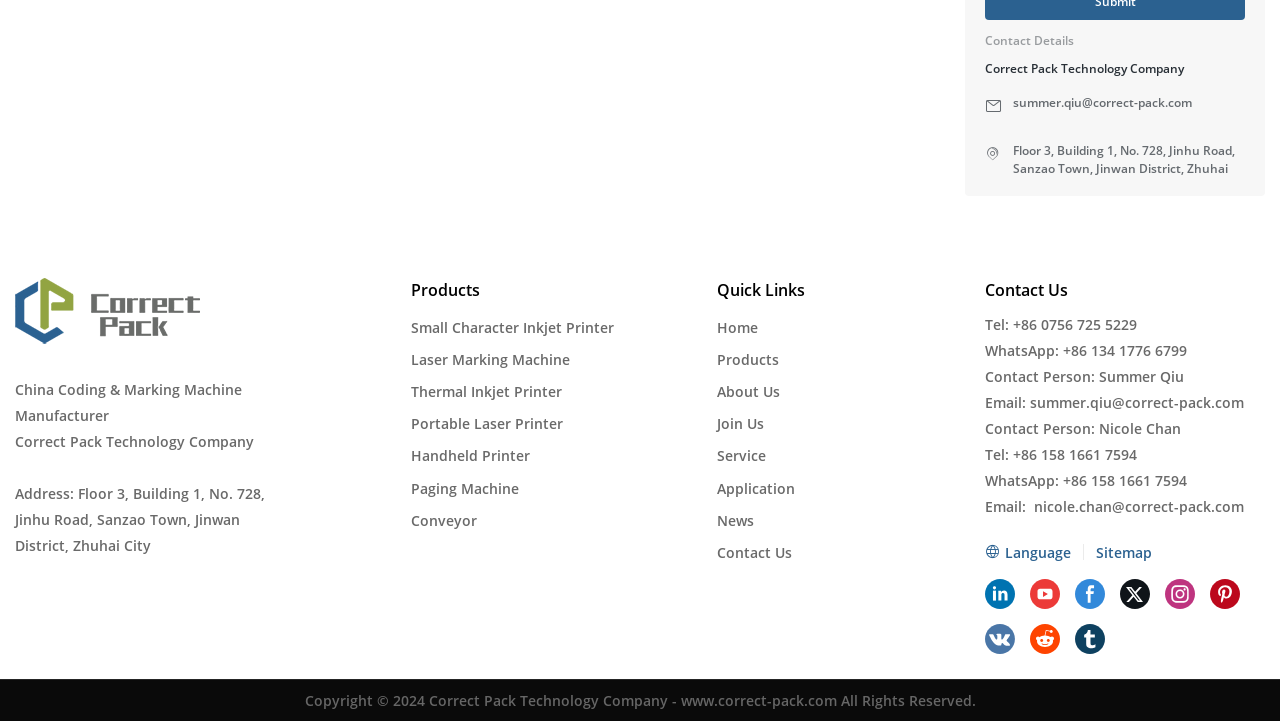Highlight the bounding box coordinates of the element you need to click to perform the following instruction: "Contact us through WhatsApp."

[0.77, 0.472, 0.827, 0.499]